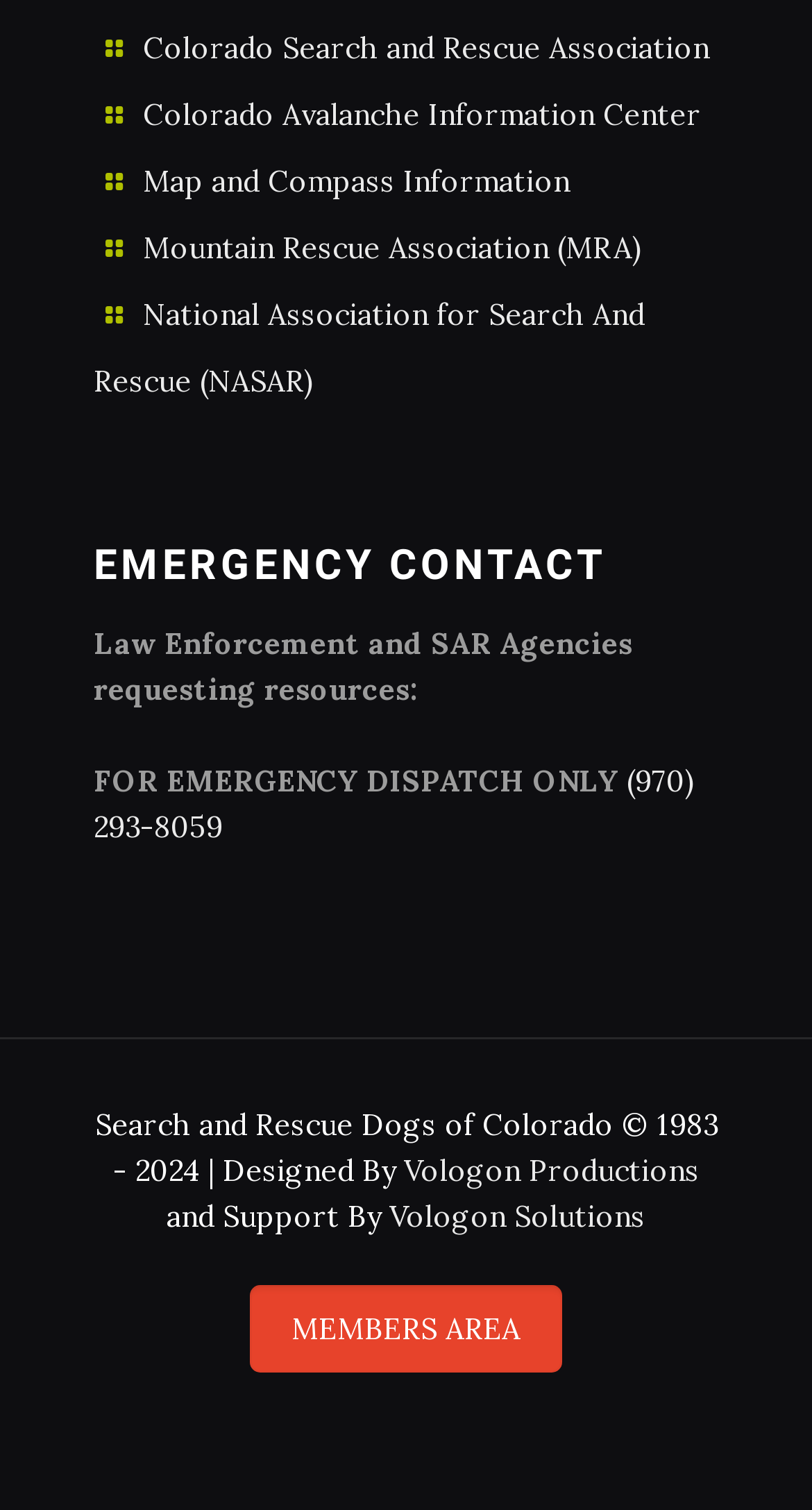Please reply to the following question with a single word or a short phrase:
What is the purpose of the 'EMERGENCY CONTACT' section?

To provide emergency contact information